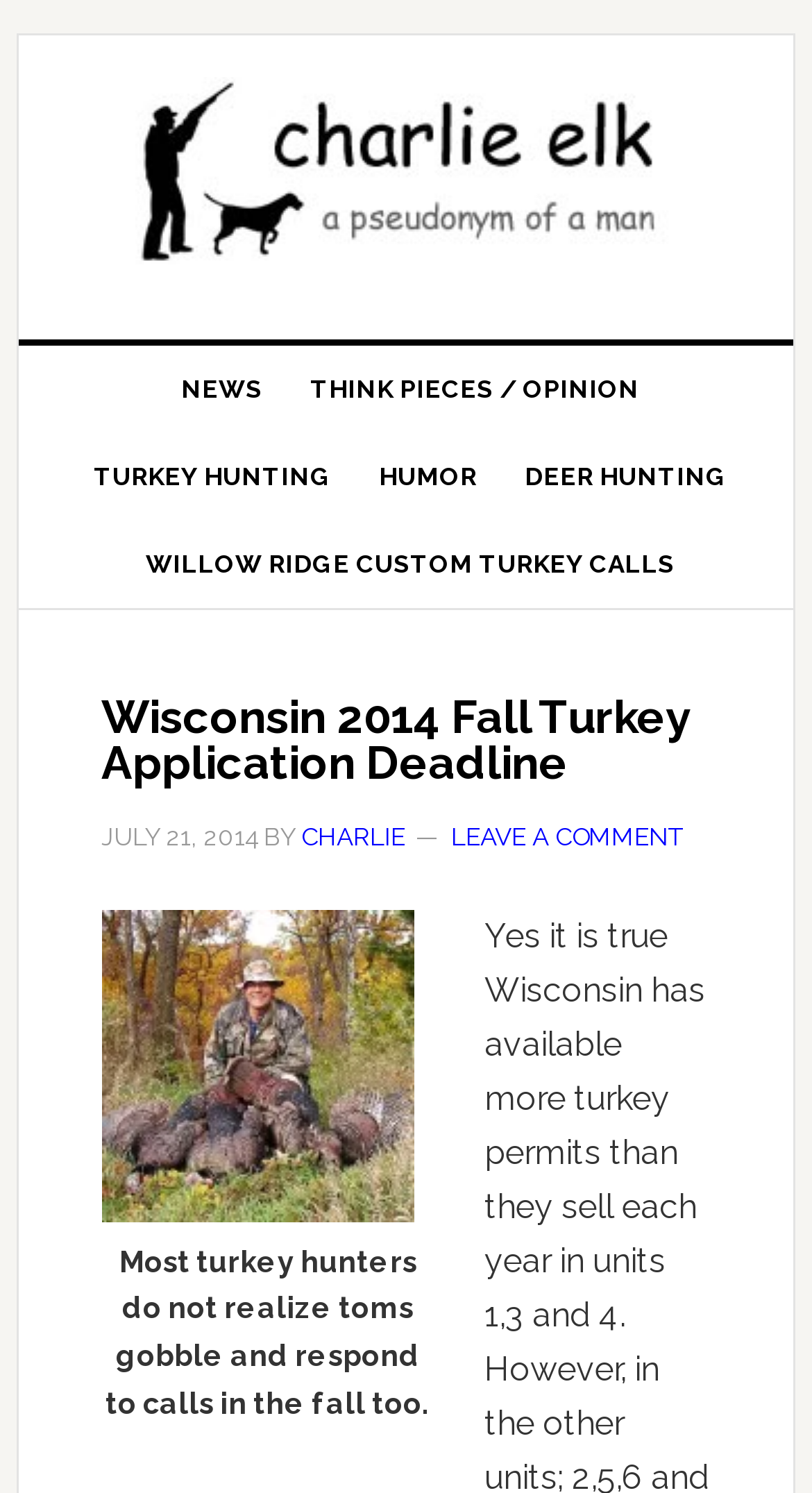Identify the bounding box coordinates of the section to be clicked to complete the task described by the following instruction: "Read the article by CHARLIE". The coordinates should be four float numbers between 0 and 1, formatted as [left, top, right, bottom].

[0.371, 0.551, 0.499, 0.57]